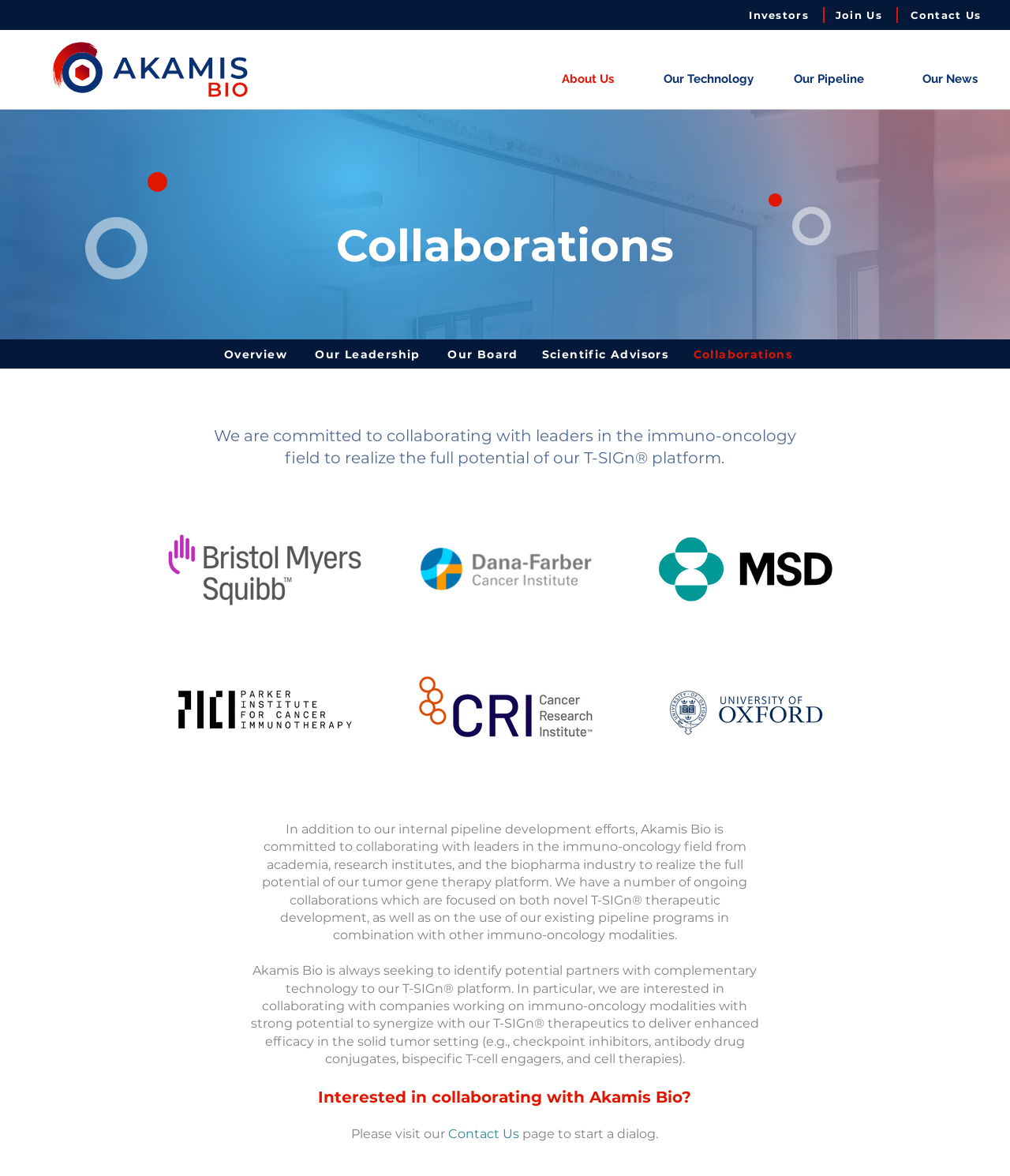Can you identify the bounding box coordinates of the clickable region needed to carry out this instruction: 'View Collaborations'? The coordinates should be four float numbers within the range of 0 to 1, stated as [left, top, right, bottom].

[0.674, 0.291, 0.8, 0.311]